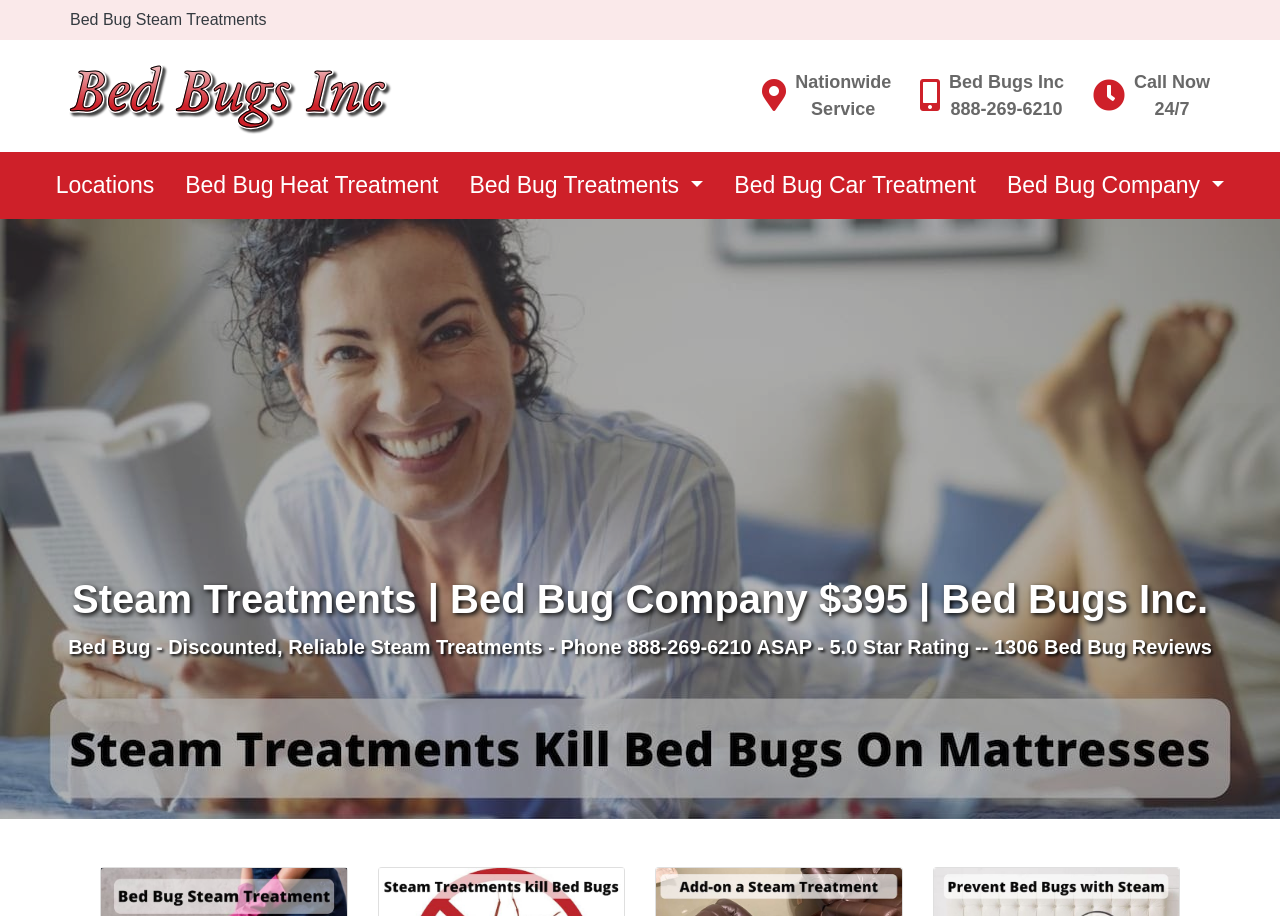Answer the question with a brief word or phrase:
What is the rating of the bed bug treatment company?

5.0 Star